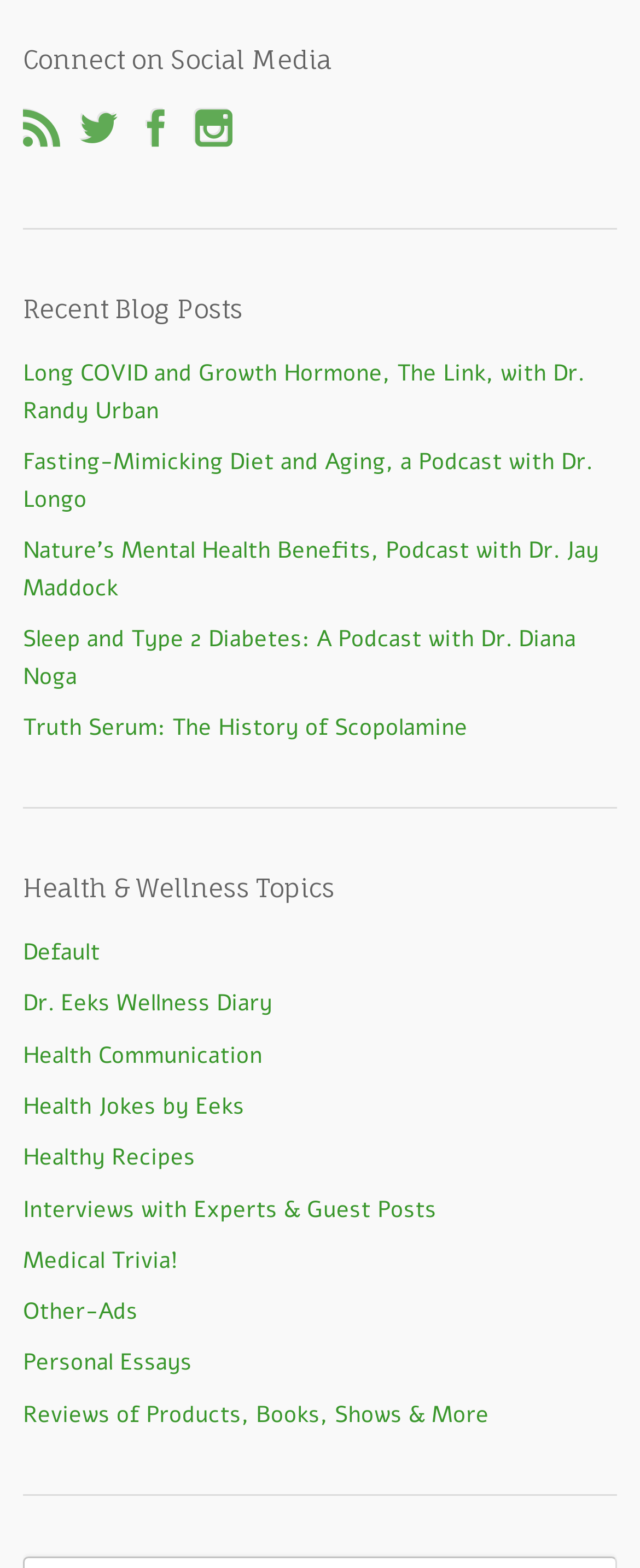Pinpoint the bounding box coordinates of the clickable element to carry out the following instruction: "Explore Health Communication topics."

[0.036, 0.663, 0.41, 0.683]